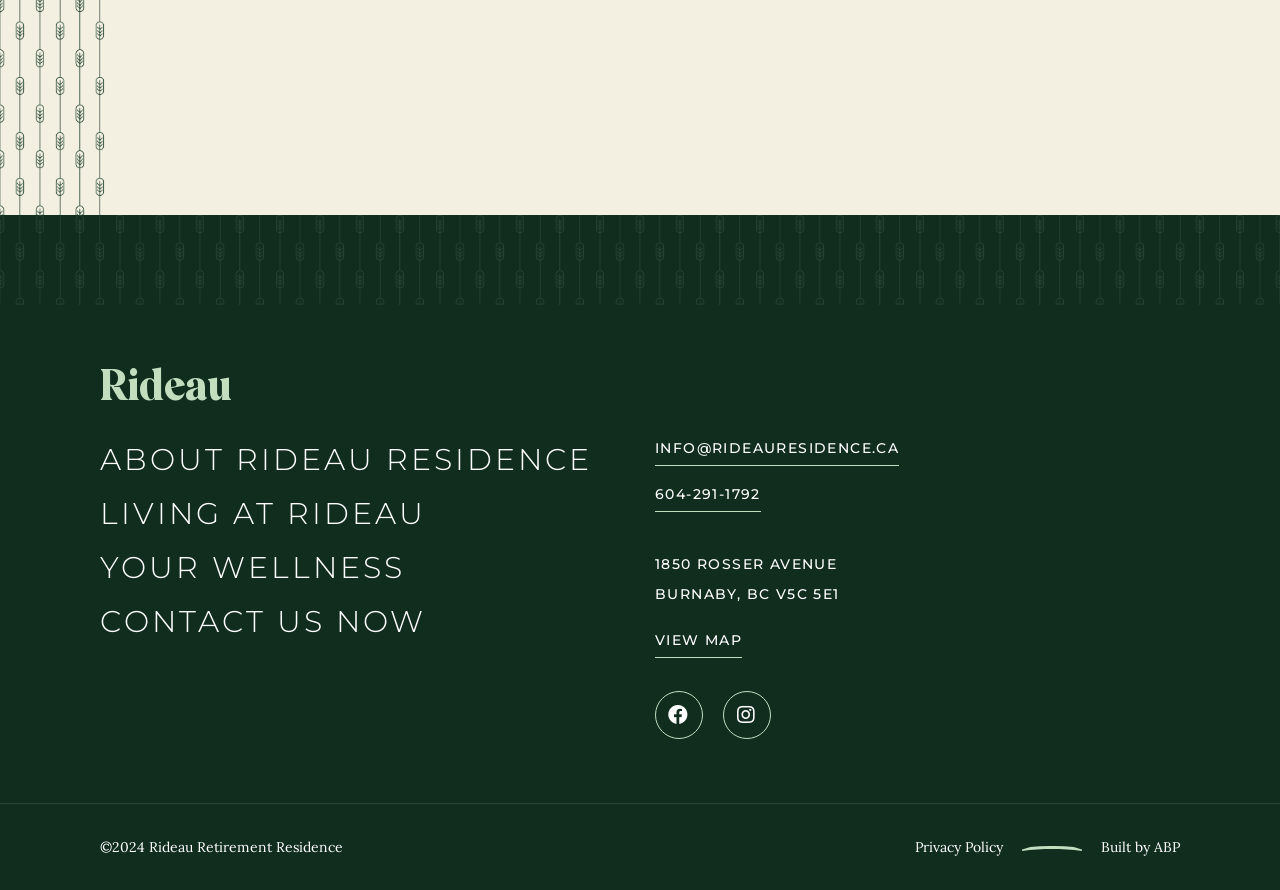What is the phone number to contact Rideau?
From the image, respond using a single word or phrase.

604-291-1792